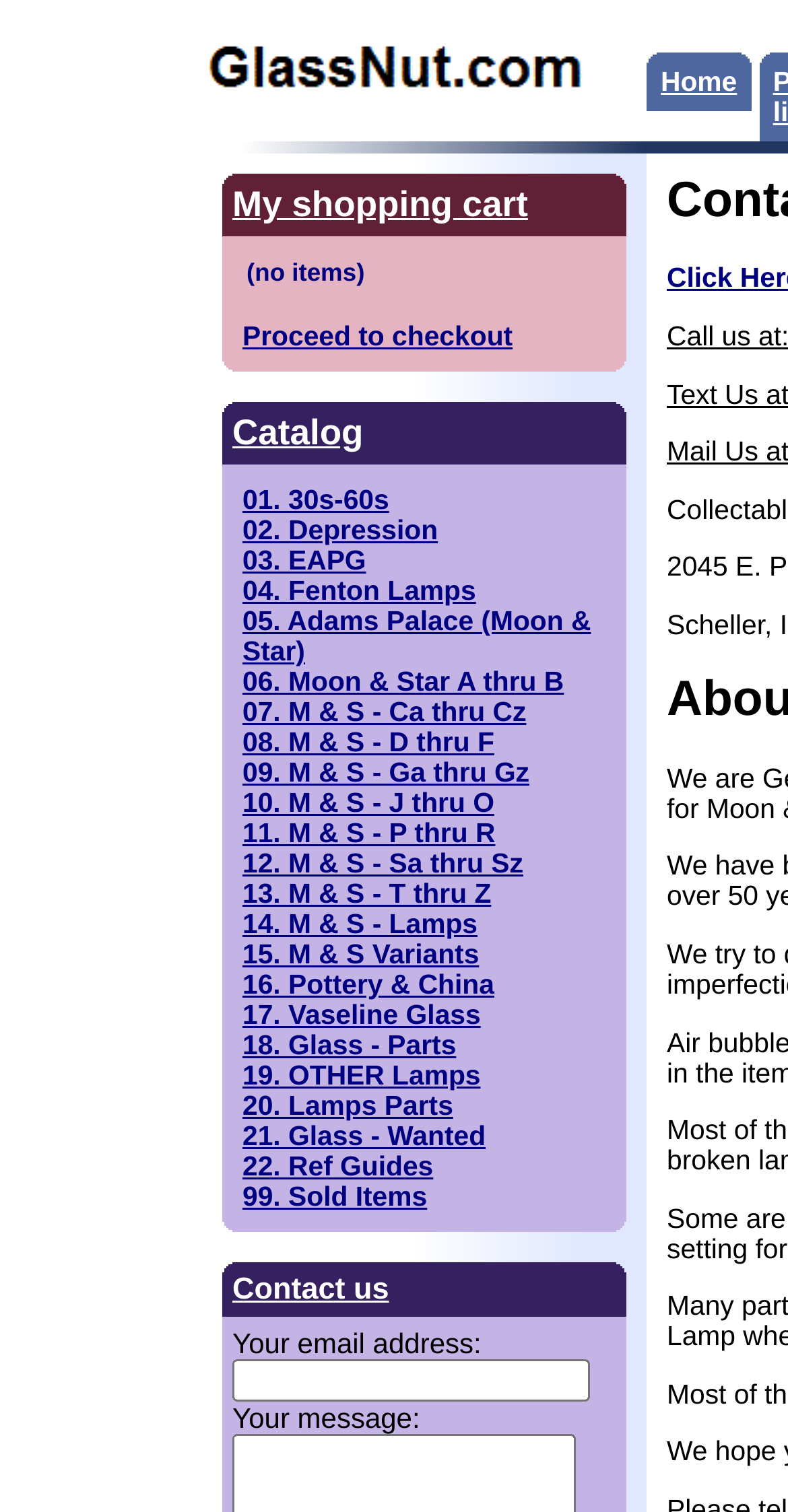Answer the question using only a single word or phrase: 
What categories of products are available on the website?

Glass-related products